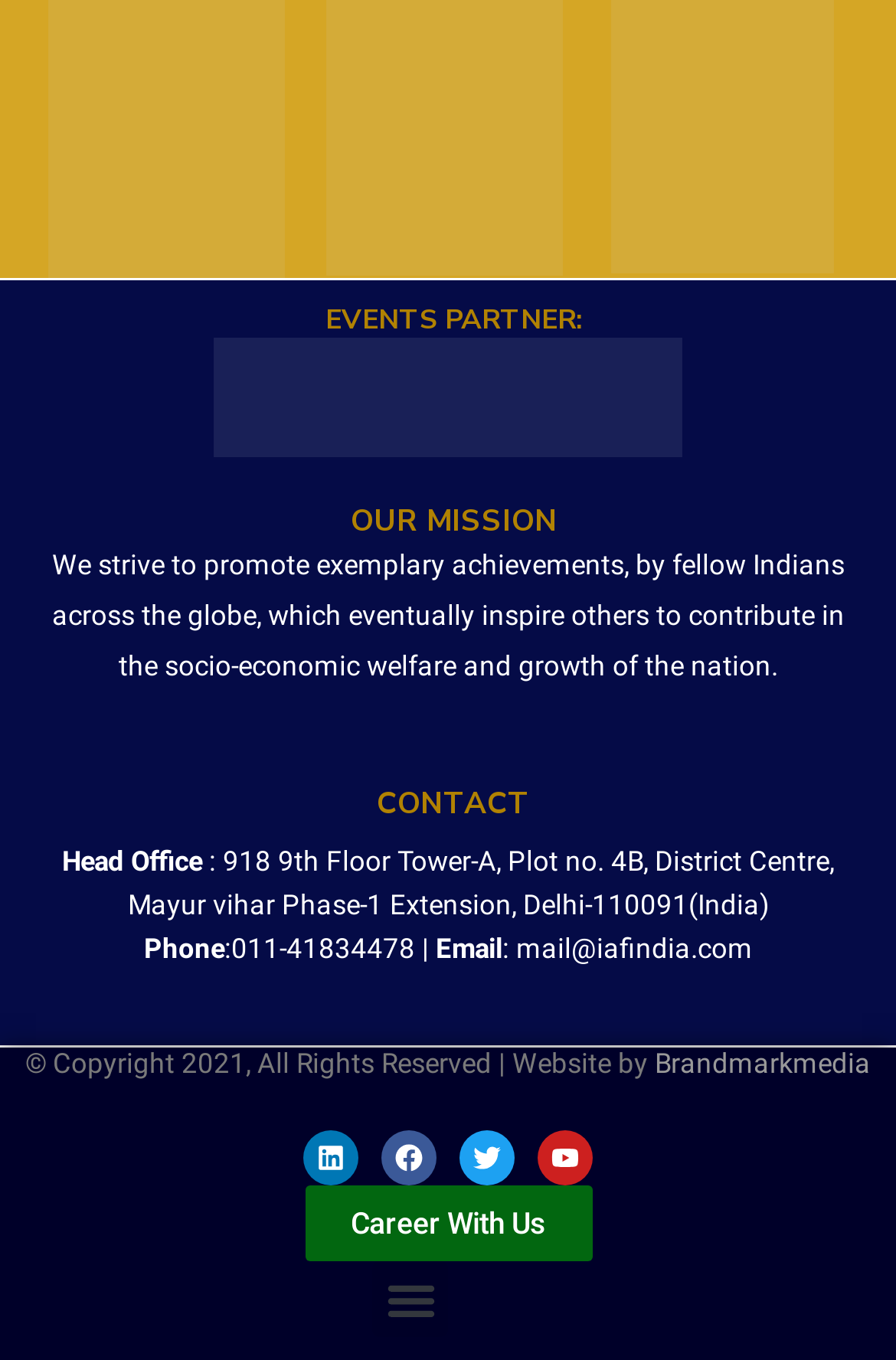Answer the question in one word or a short phrase:
What is the name of the company's website developer?

Brandmarkmedia